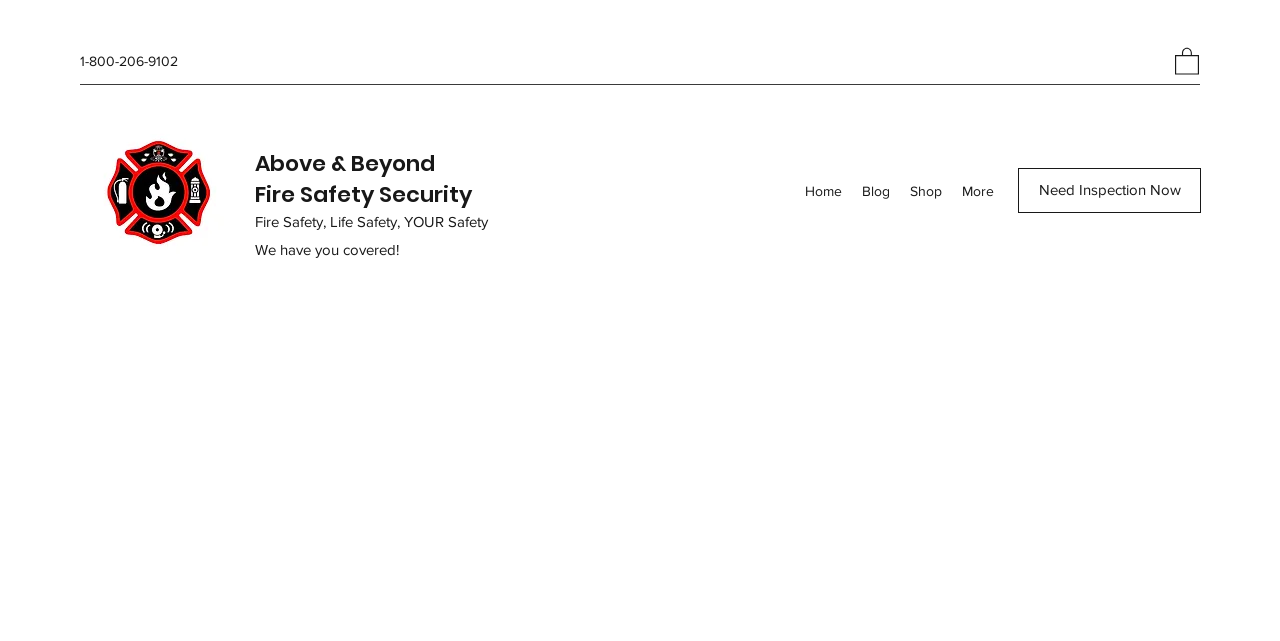Offer an extensive depiction of the webpage and its key elements.

The webpage is about Above & Beyond Fire Safety Security, with a prominent phone number "1-800-206-9102" displayed at the top left corner. To the top right, there is a button with an image inside. Below the phone number, there is a white logo without words, which is an image link.

The main content area is divided into two sections. The top section has three links: "Above & Beyond", "Fire Safety Security", and a heading "Fire Safety, Life Safety, YOUR Safety" with a subheading "We have you covered!". 

On the right side of the top section, there is a navigation menu labeled "Site" with four links: "Home", "Blog", "Shop", and "More". Below the navigation menu, there is a call-to-action link "Need Inspection Now".

The bottom section is headed by a title "Why Us" and has a subheading "It's What We Do". This section appears to be an about us or introduction page, as indicated by the region label "Why Us: About Us".